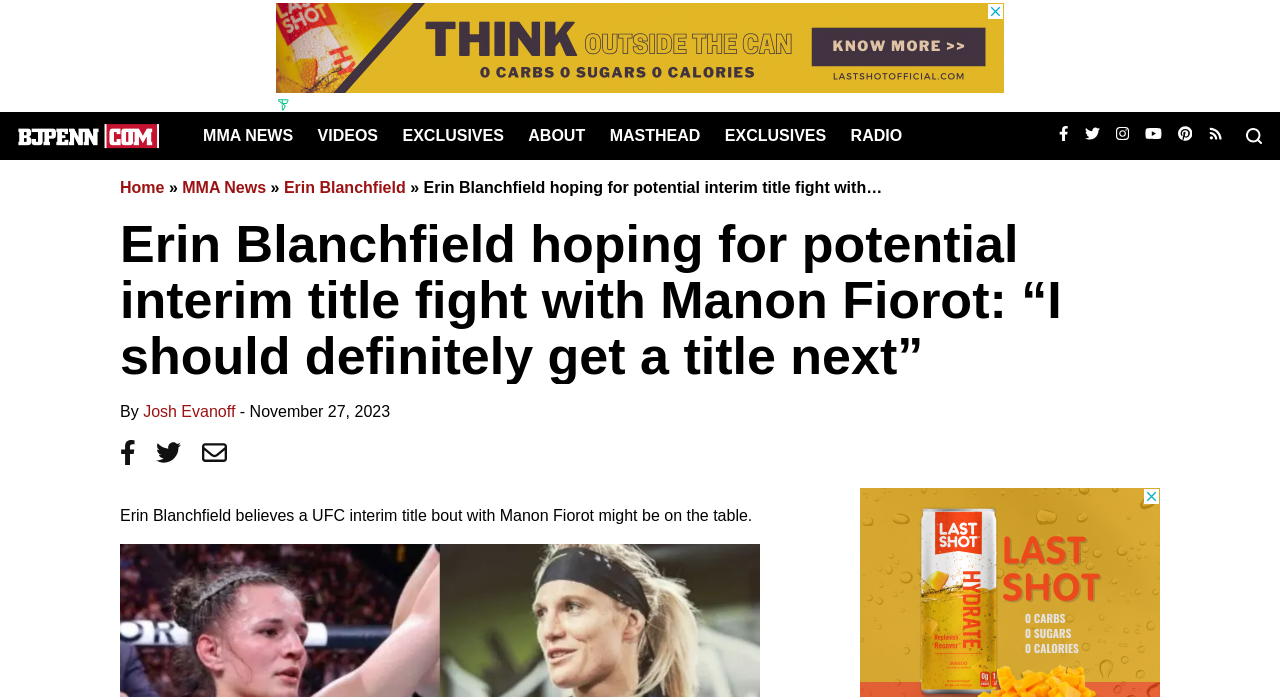Extract the primary header of the webpage and generate its text.

Erin Blanchfield hoping for potential interim title fight with Manon Fiorot: “I should definitely get a title next”